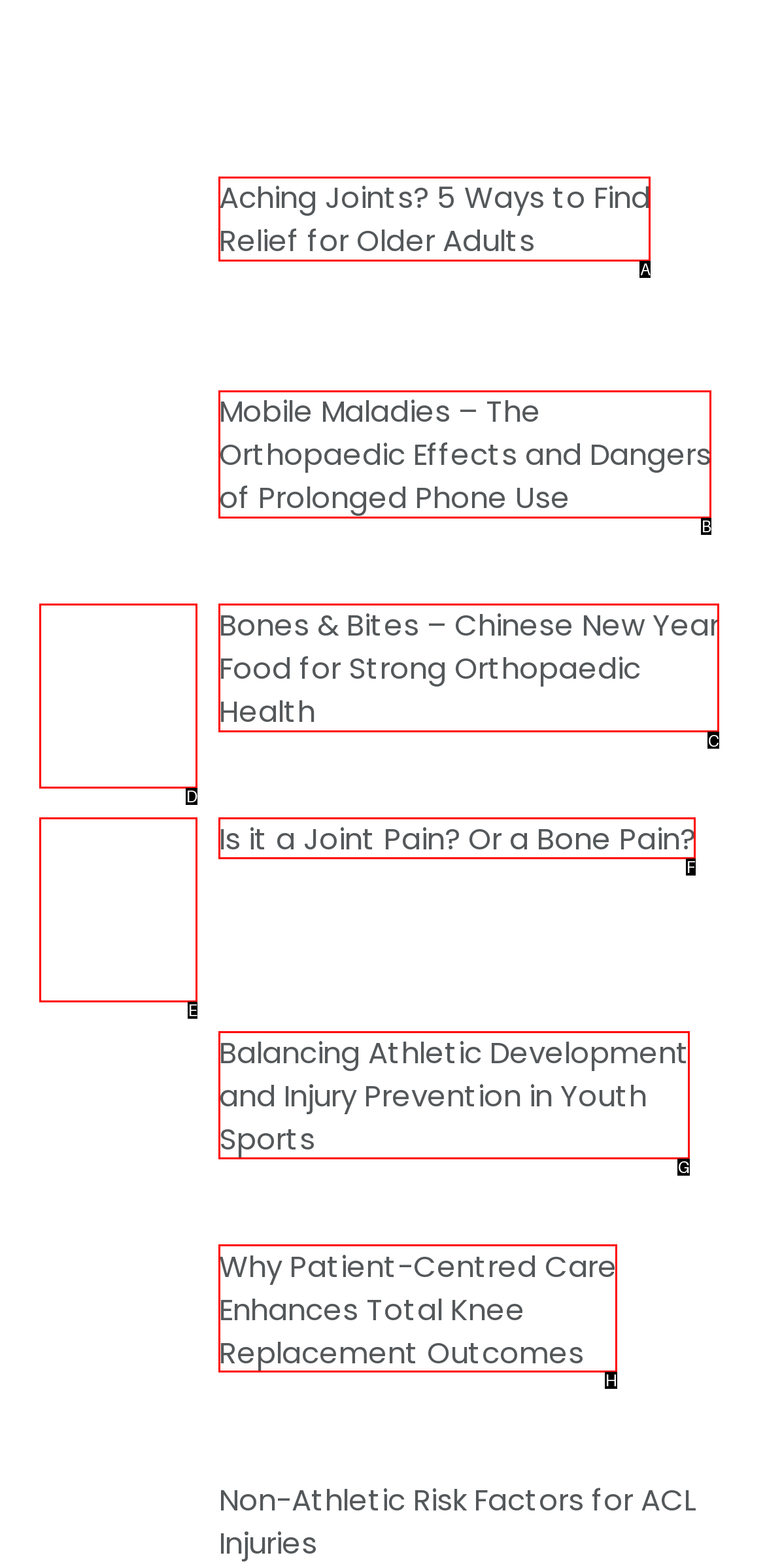Identify which lettered option completes the task: Explore Bones & Bites for strong orthopaedic health. Provide the letter of the correct choice.

C